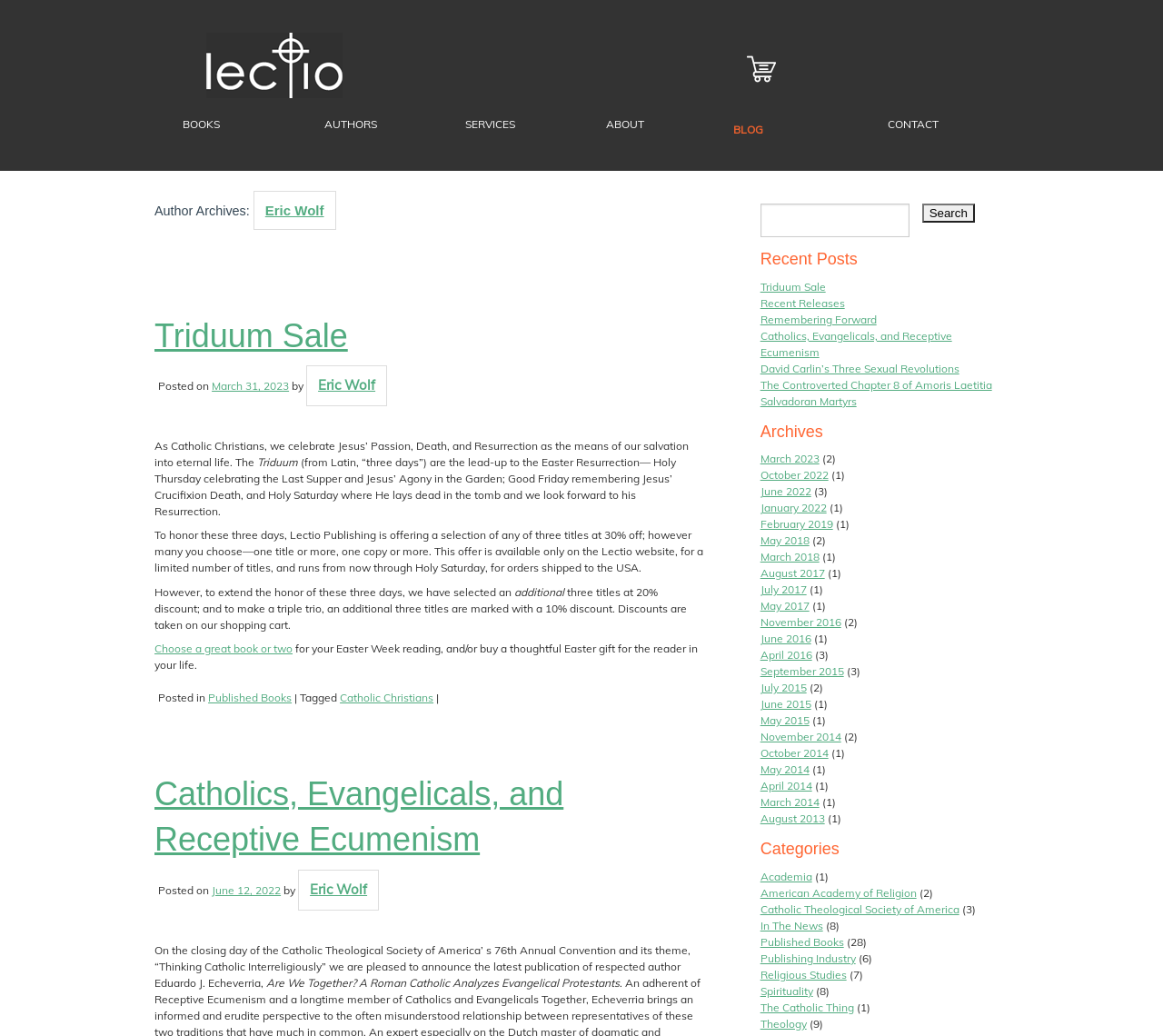What is the name of the book mentioned in the article 'Catholics, Evangelicals, and Receptive Ecumenism'?
Use the screenshot to answer the question with a single word or phrase.

Are We Together?